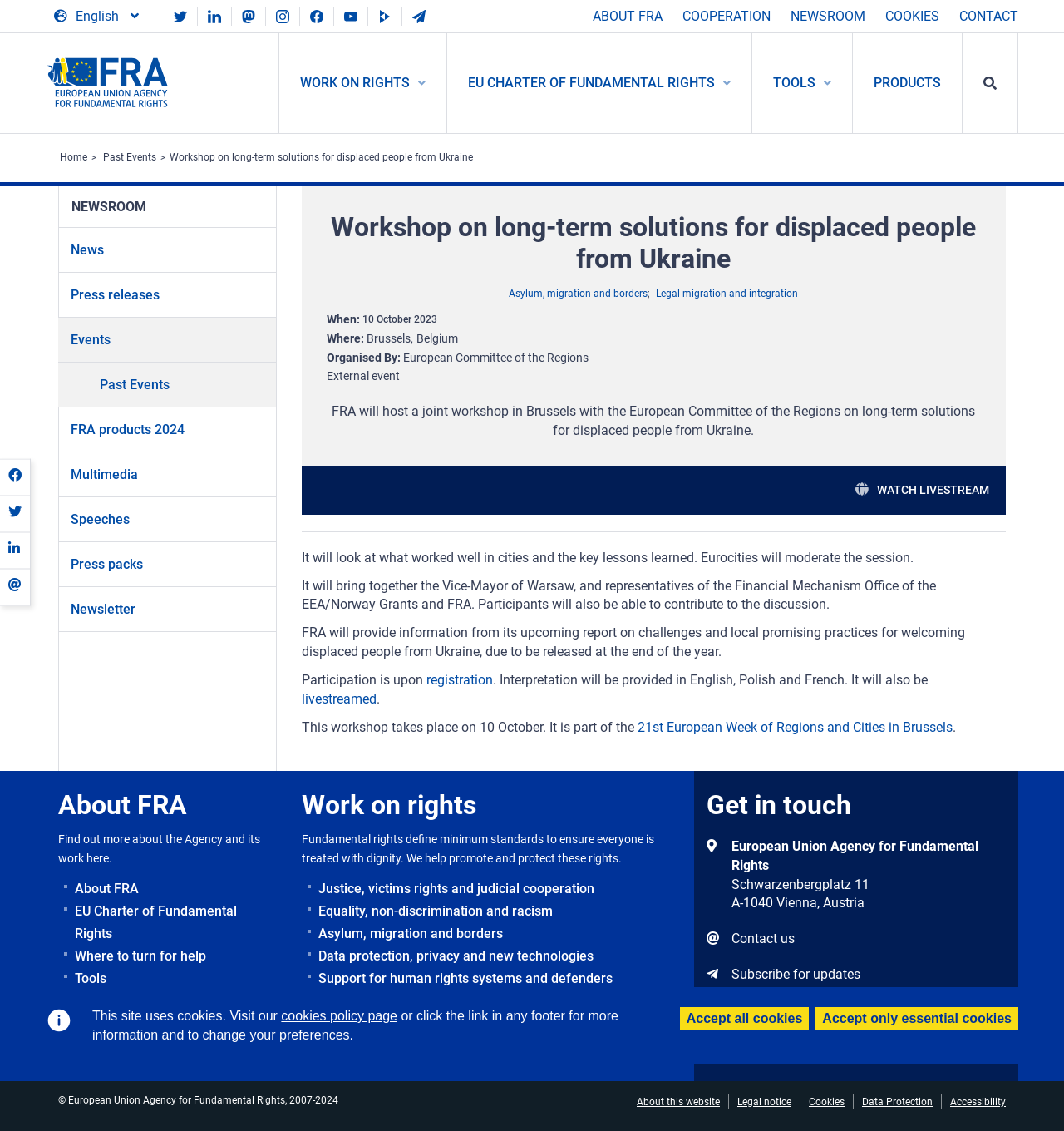Please locate the bounding box coordinates of the element that should be clicked to achieve the given instruction: "Click on the Twitter link".

[0.154, 0.007, 0.185, 0.021]